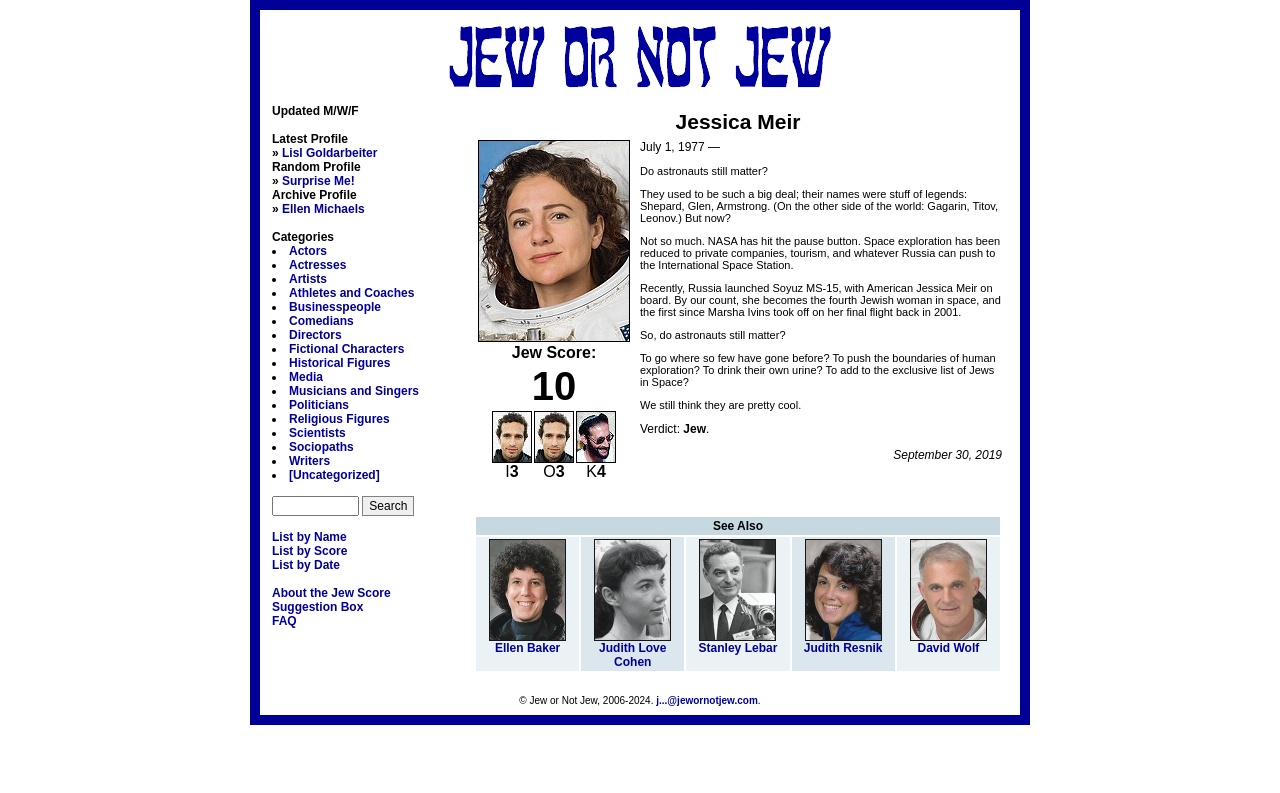Please provide a one-word or phrase answer to the question: 
What is the name of the space station mentioned in the text?

International Space Station